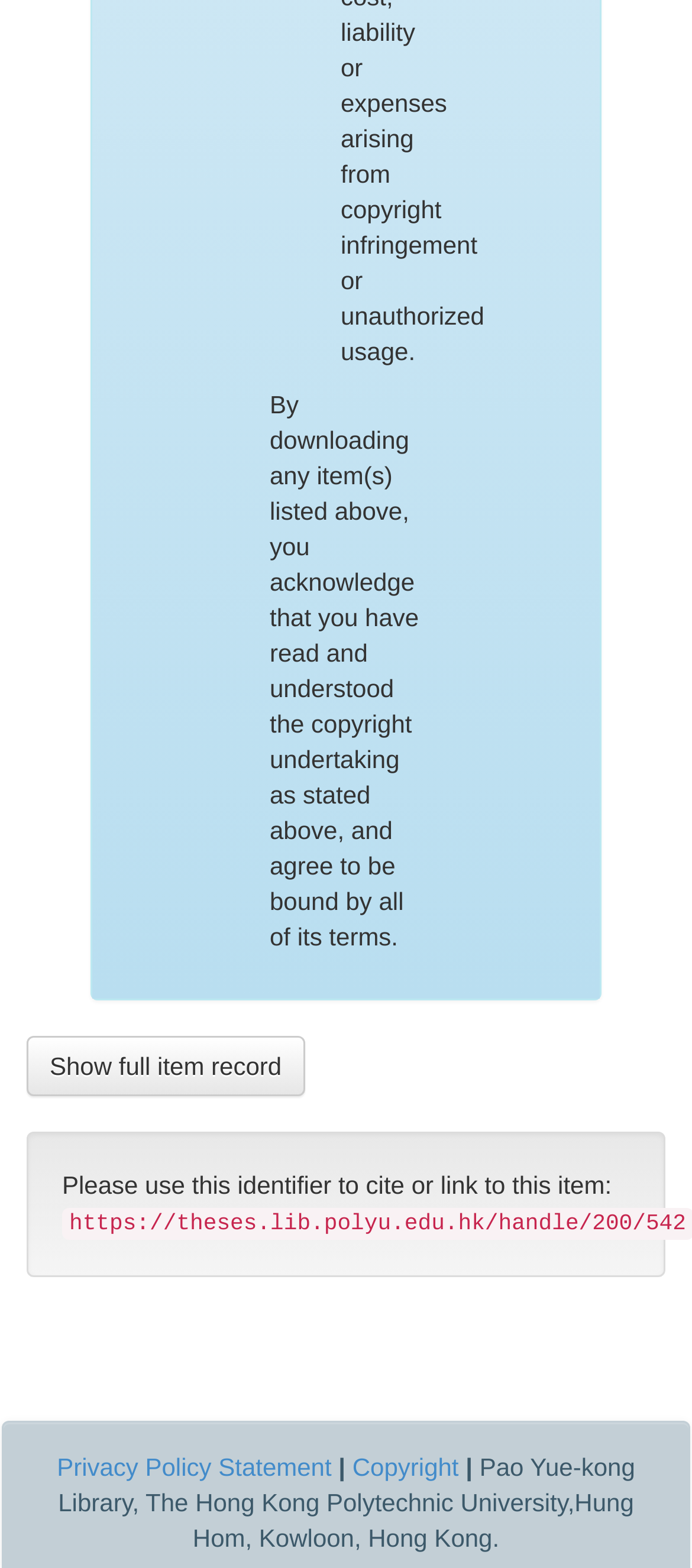Give the bounding box coordinates for the element described as: "Show full item record".

[0.038, 0.661, 0.44, 0.699]